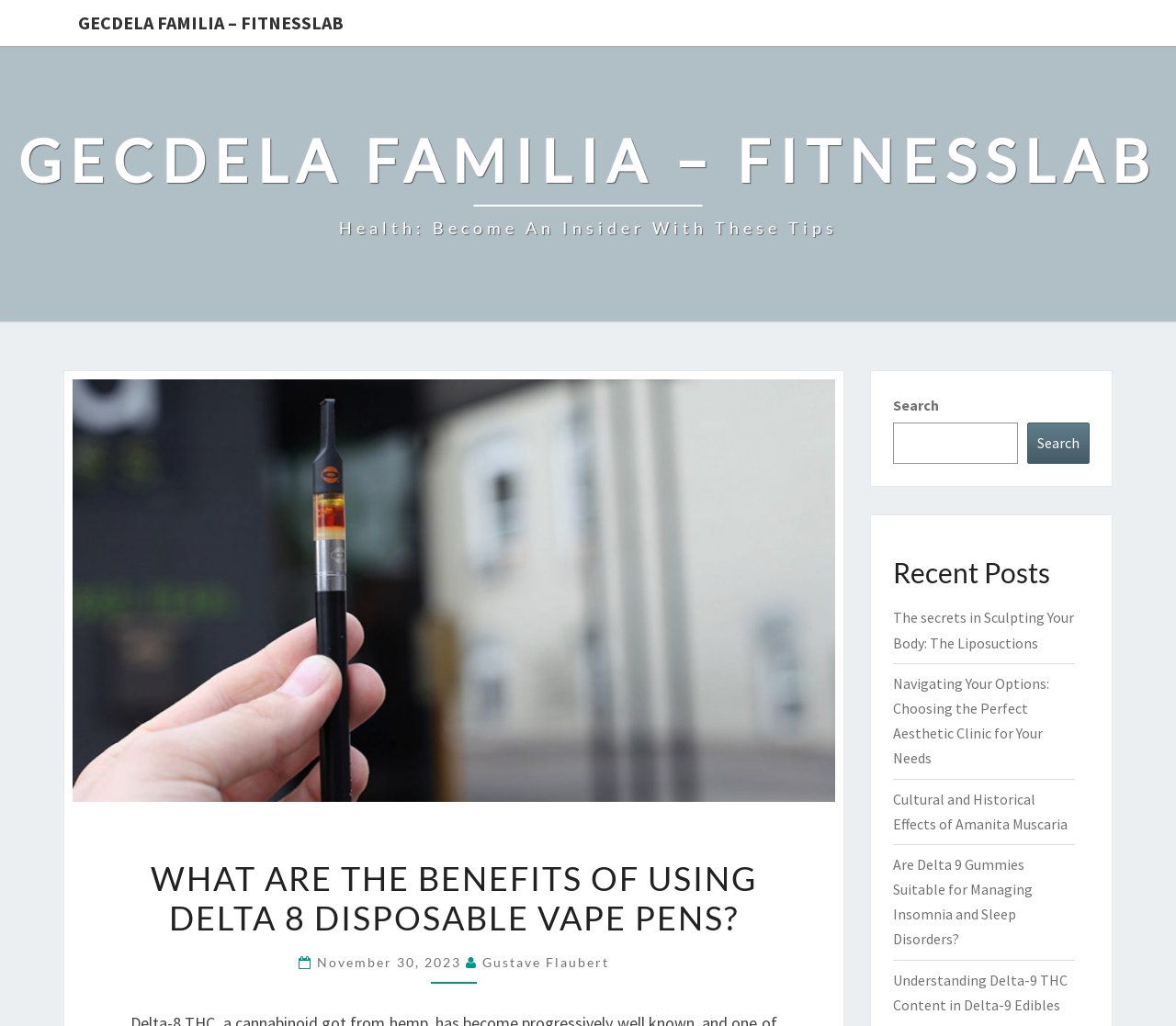Please determine the bounding box coordinates of the clickable area required to carry out the following instruction: "View the 'The secrets in Sculpting Your Body: The Liposuctions' post". The coordinates must be four float numbers between 0 and 1, represented as [left, top, right, bottom].

[0.759, 0.593, 0.913, 0.635]